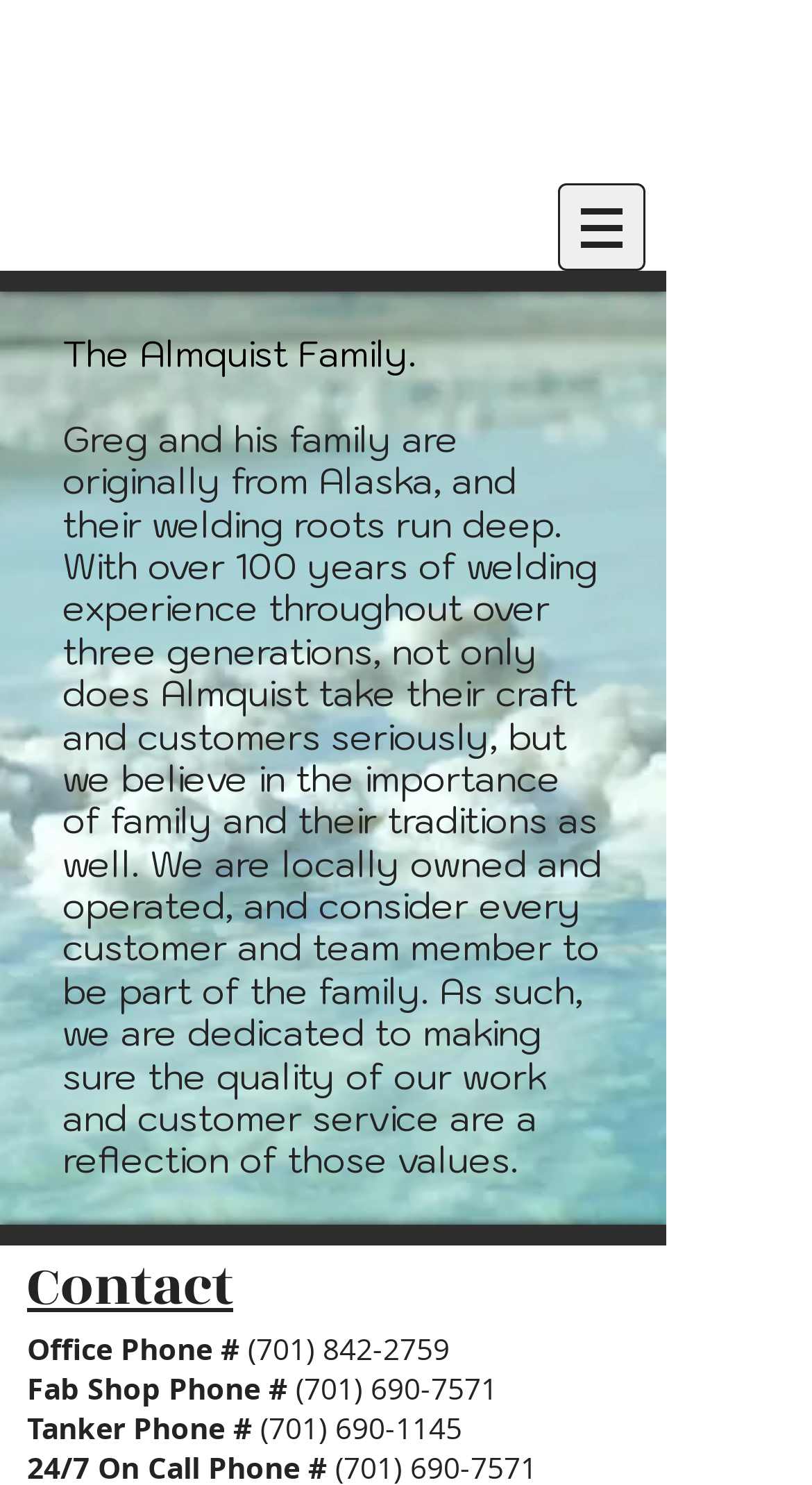Describe all the significant parts and information present on the webpage.

The webpage is about Almquist Welding & Fab, specifically their history. At the top right corner, there is a navigation menu labeled "Site" with a button that has a popup menu. The button is accompanied by a small image.

The main content of the webpage is divided into two sections. The top section contains a brief introduction to the Almquist family, with three paragraphs of text. The first paragraph is a heading that reads "The Almquist Family." The second paragraph is a single non-breaking space character, and the third paragraph provides a detailed description of the family's welding roots and their values.

Below the introduction, there is a section labeled "Contact" with three phone numbers: Office Phone, Fab Shop Phone, and Tanker Phone. Each phone number is accompanied by a link to call the respective number.

Overall, the webpage has a simple layout with a focus on providing information about the company's history and contact details.